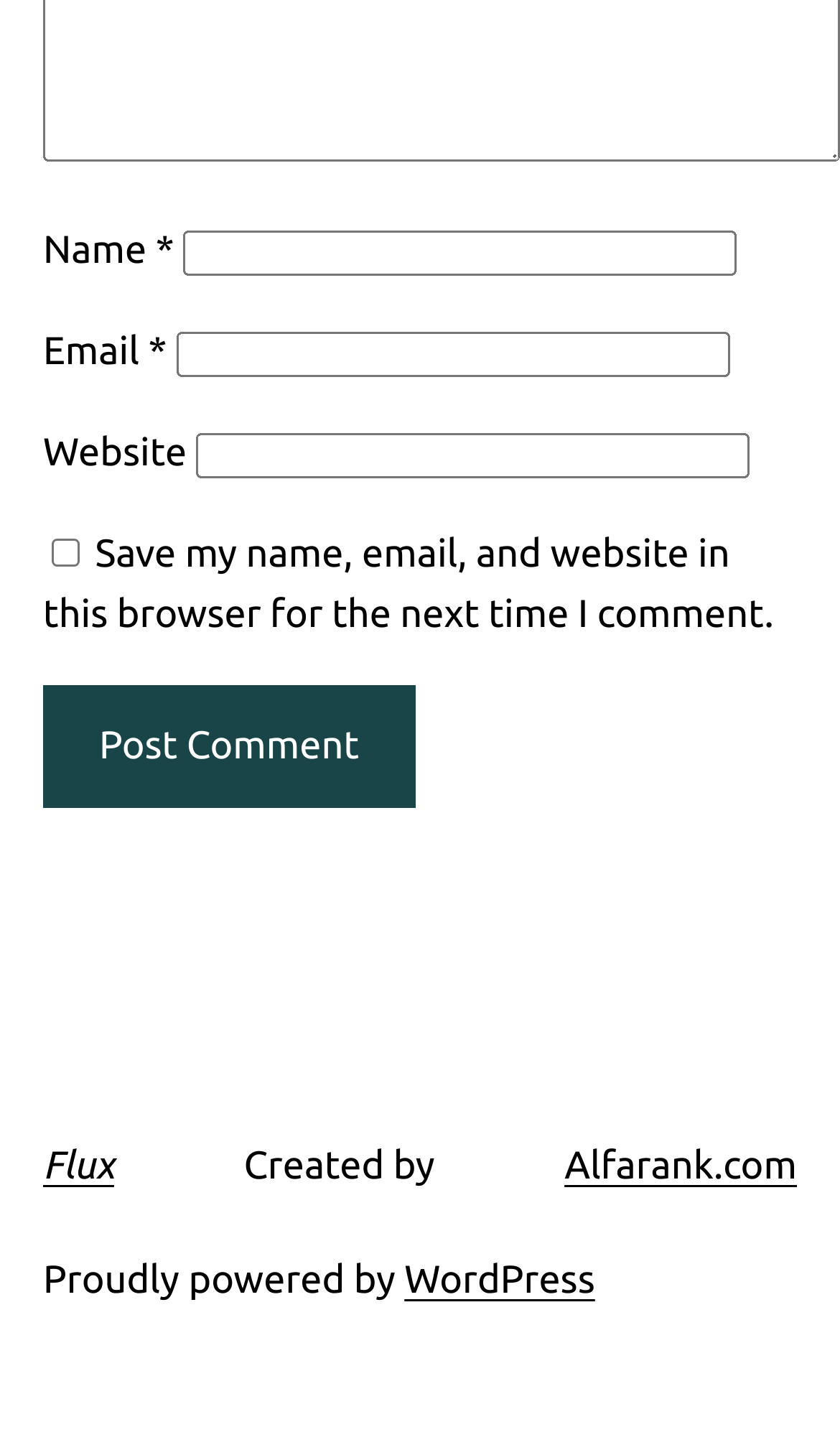Pinpoint the bounding box coordinates of the area that should be clicked to complete the following instruction: "Visit the Flux website". The coordinates must be given as four float numbers between 0 and 1, i.e., [left, top, right, bottom].

[0.051, 0.789, 0.136, 0.819]